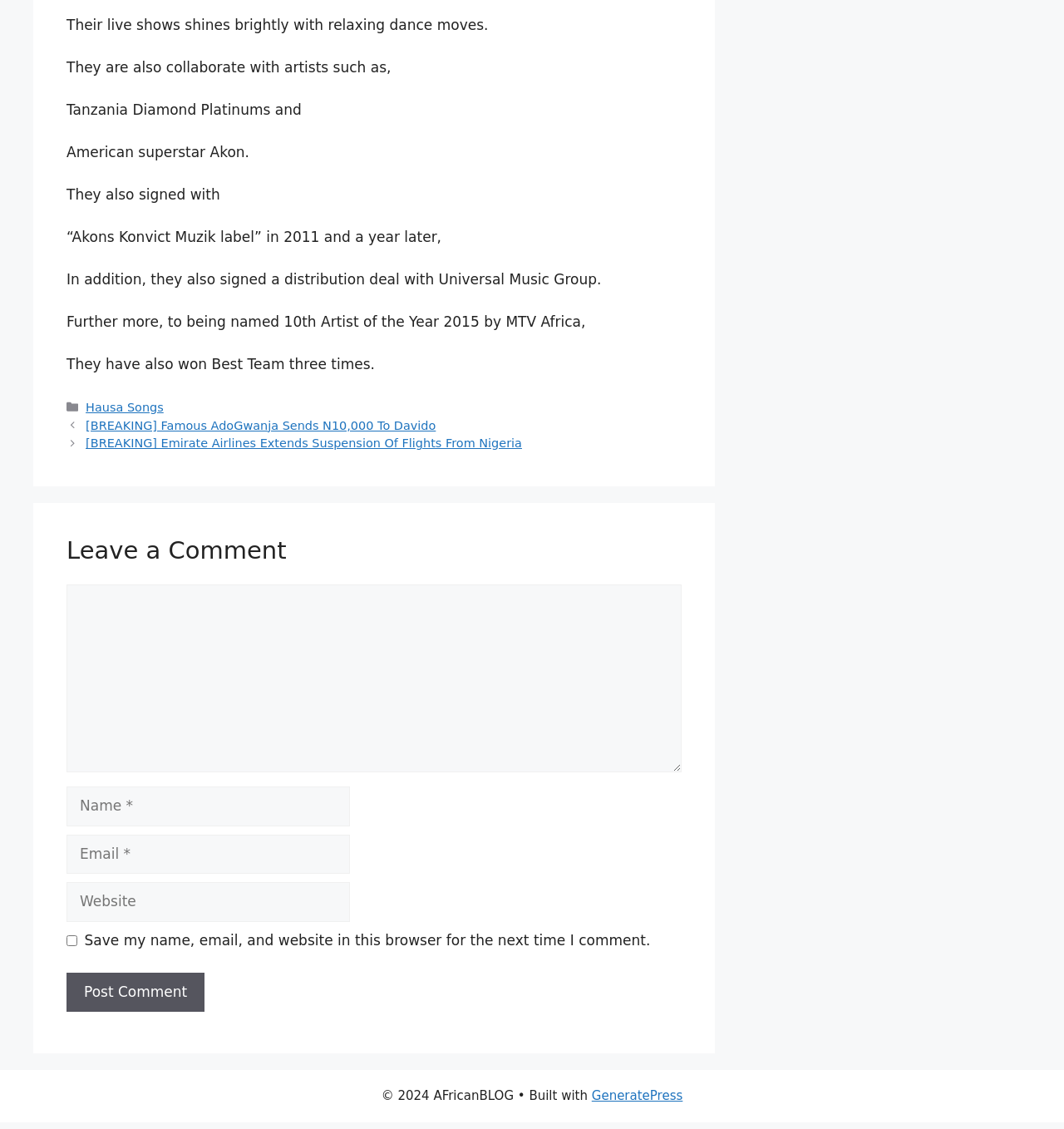What is the year of copyright mentioned in the footer?
Please provide a comprehensive answer based on the information in the image.

The answer can be found in the footer text '© 2024 AFricanBLOG', which mentions the year of copyright as 2024.